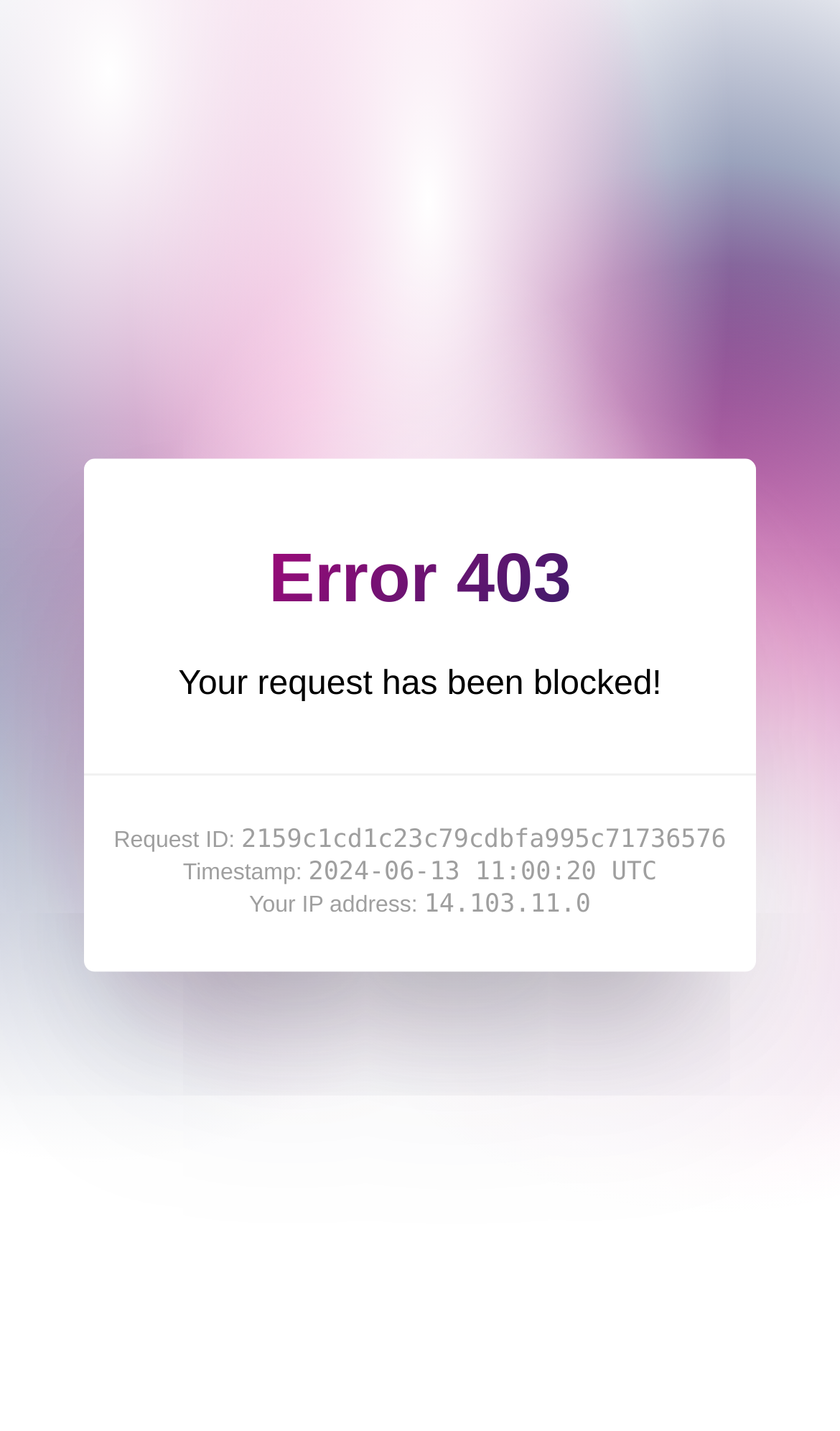Write a detailed summary of the webpage, including text, images, and layout.

The webpage displays an error message "Error 403" in a prominent heading at the top center of the page. Below the heading, a static text "Your request has been blocked!" is positioned. A horizontal separator line is placed underneath, separating the error message from the details below.

The details section consists of four lines of text, each with a label and a corresponding value. The first line has the label "Request ID:" on the left and the value "2159c1cd1c23c79cdbfa995c71736576" on the right. The second line has the label "Timestamp:" on the left and the value "2024-06-13 11:00:20 UTC" on the right. The third line has the label "Your IP address:" on the left and the value "14.103.11.0" on the right. These lines are stacked vertically, with the labels aligned to the left and the values aligned to the right.